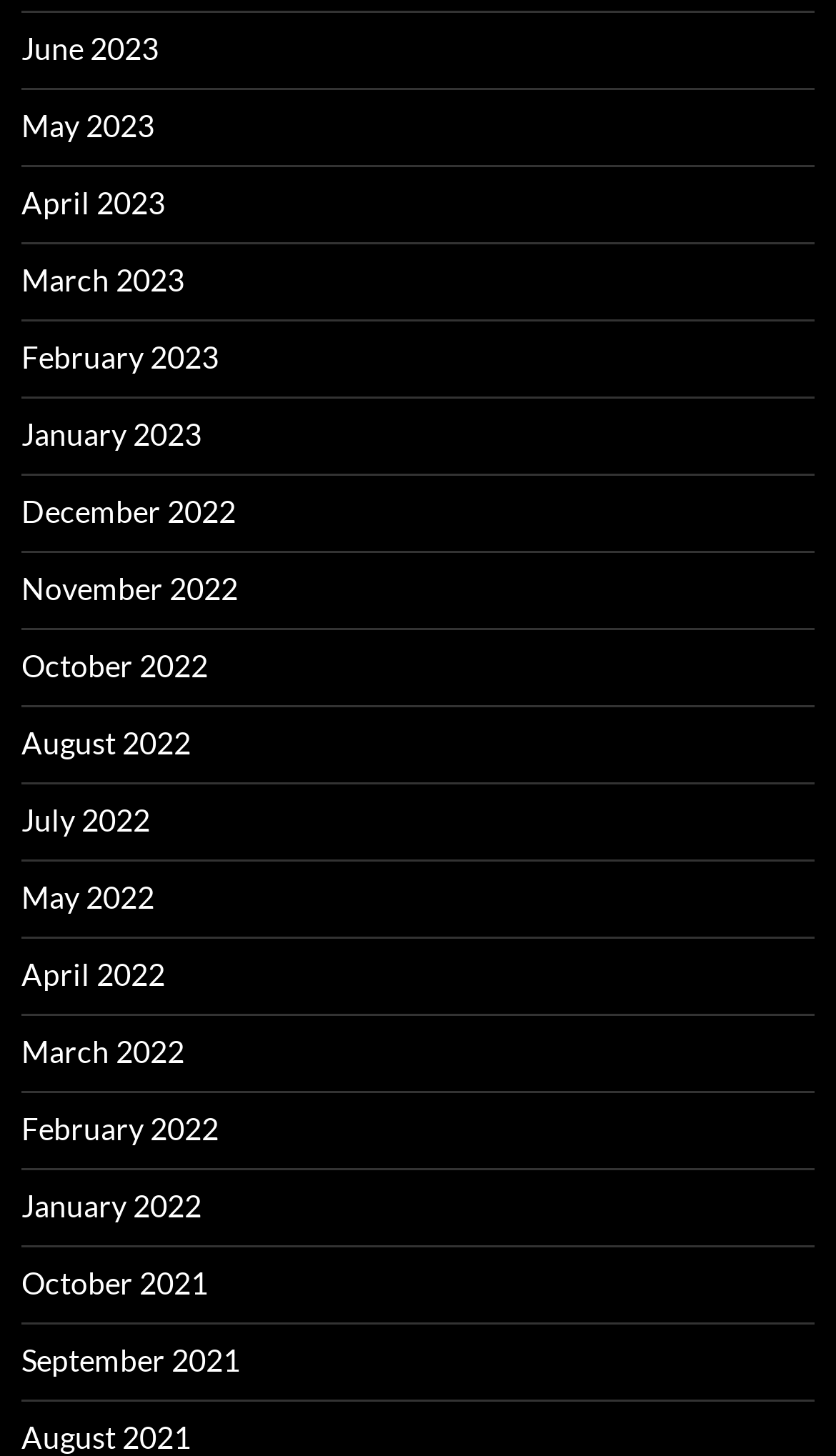What is the most recent month listed?
Based on the image content, provide your answer in one word or a short phrase.

June 2023